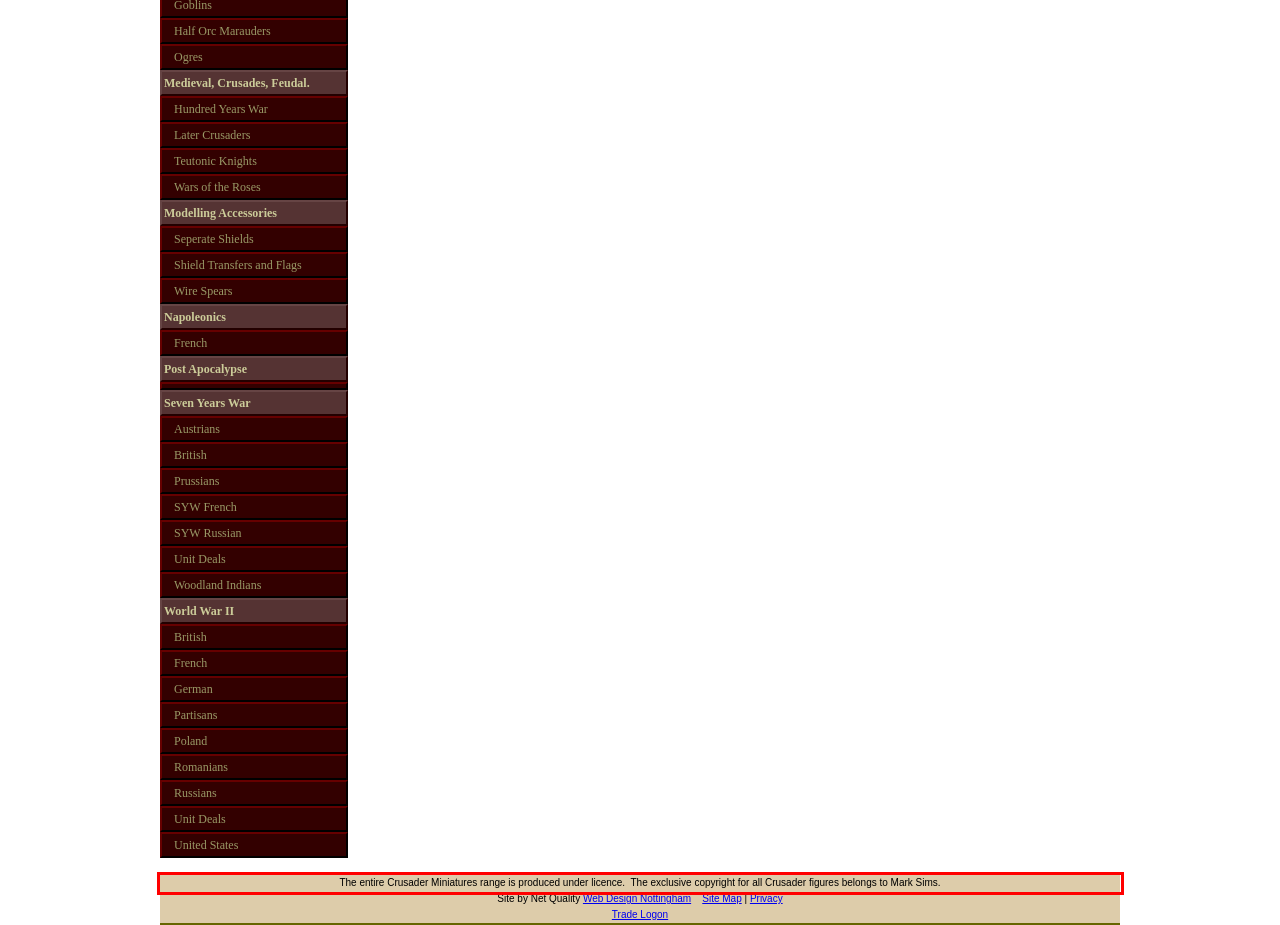Using the webpage screenshot, recognize and capture the text within the red bounding box.

The entire Crusader Miniatures range is produced under licence. The exclusive copyright for all Crusader figures belongs to Mark Sims.